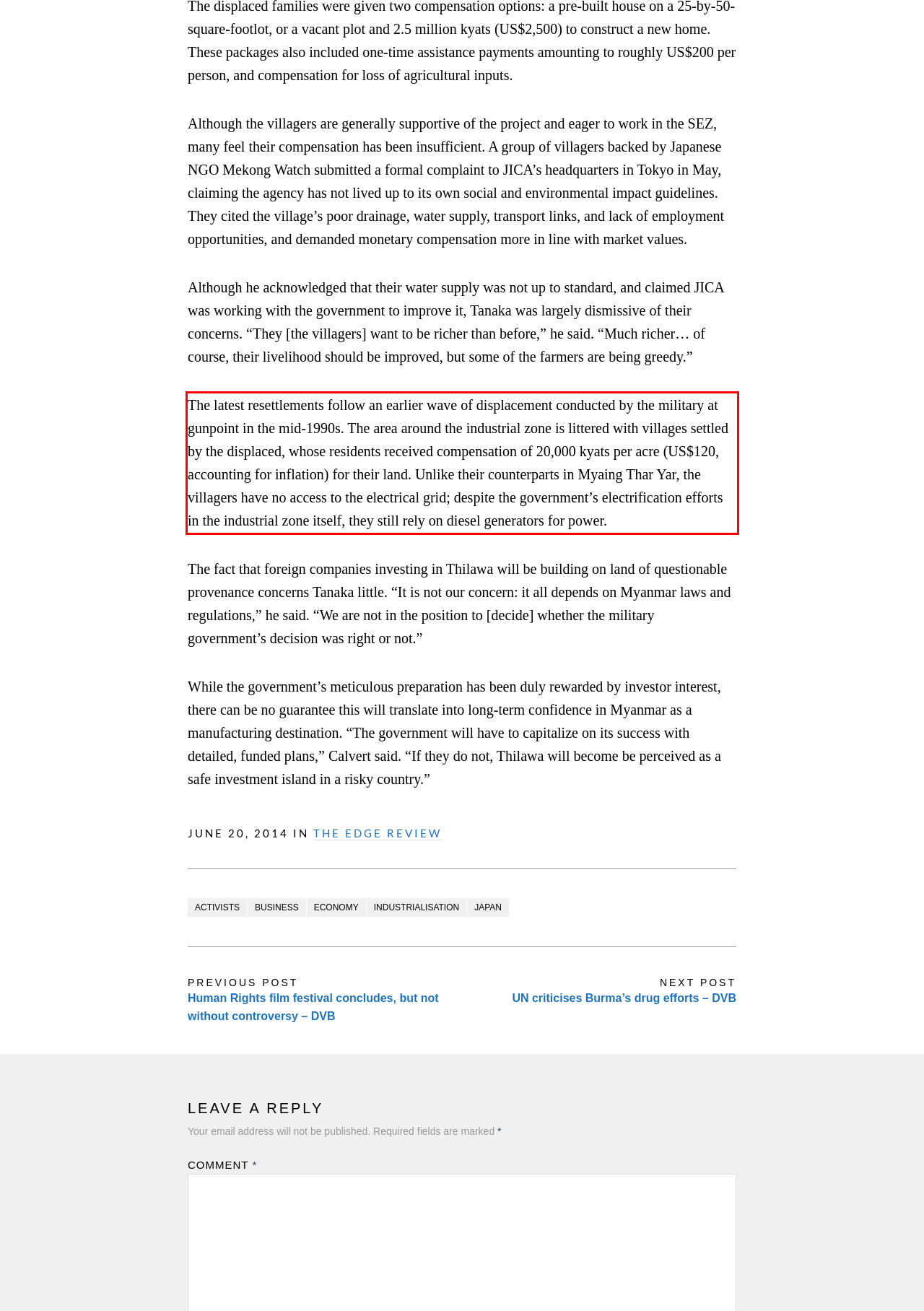From the screenshot of the webpage, locate the red bounding box and extract the text contained within that area.

The latest resettlements follow an earlier wave of displacement conducted by the military at gunpoint in the mid-1990s. The area around the industrial zone is littered with villages settled by the displaced, whose residents received compensation of 20,000 kyats per acre (US$120, accounting for inflation) for their land. Unlike their counterparts in Myaing Thar Yar, the villagers have no access to the electrical grid; despite the government’s electrification efforts in the industrial zone itself, they still rely on diesel generators for power.